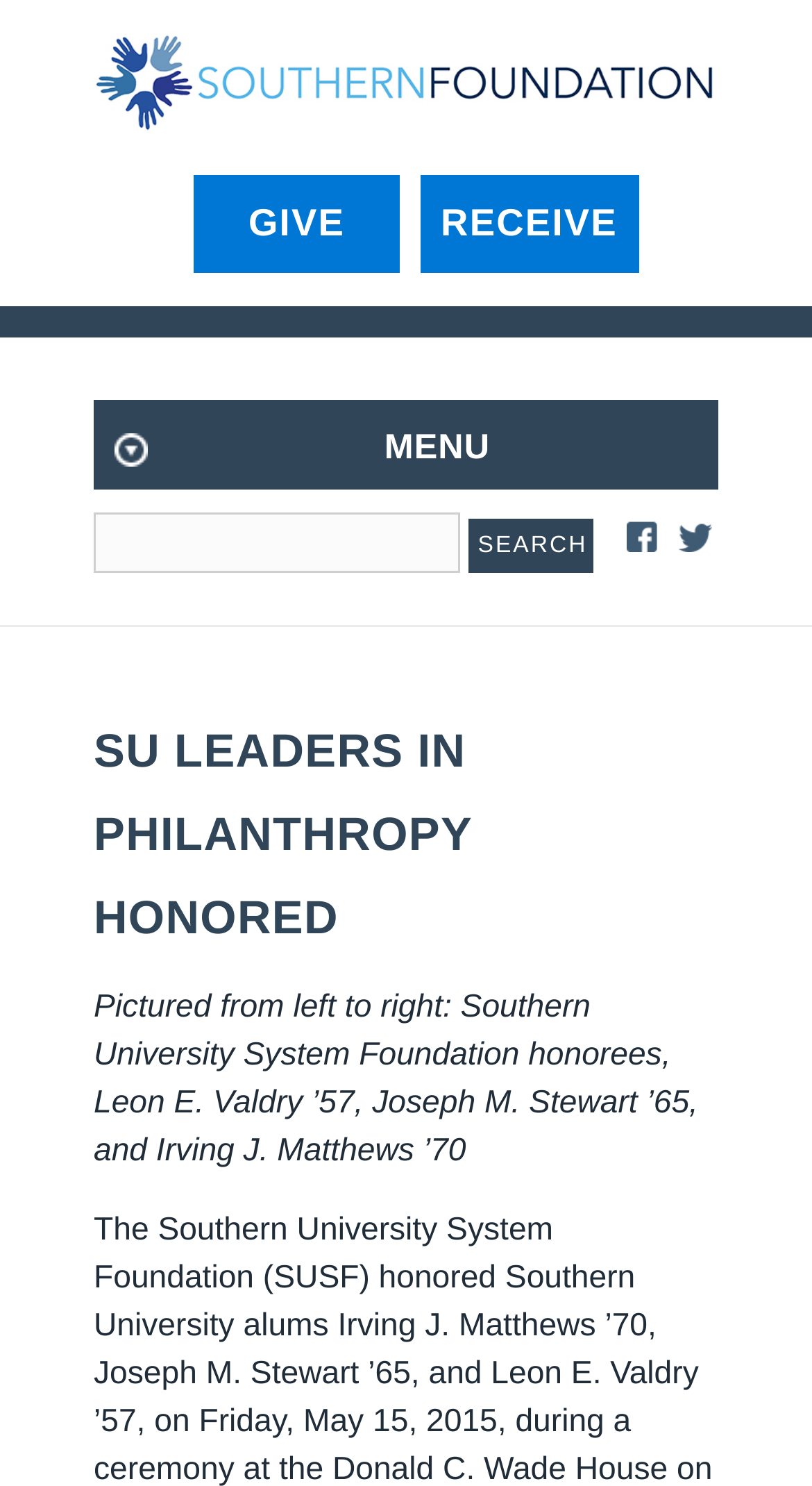What is the name of the event or occasion?
Please analyze the image and answer the question with as much detail as possible.

The name of the event or occasion can be found in the heading, which states 'SU LEADERS IN PHILANTHROPY HONORED', indicating that it is an event or occasion where leaders in philanthropy are being honored.